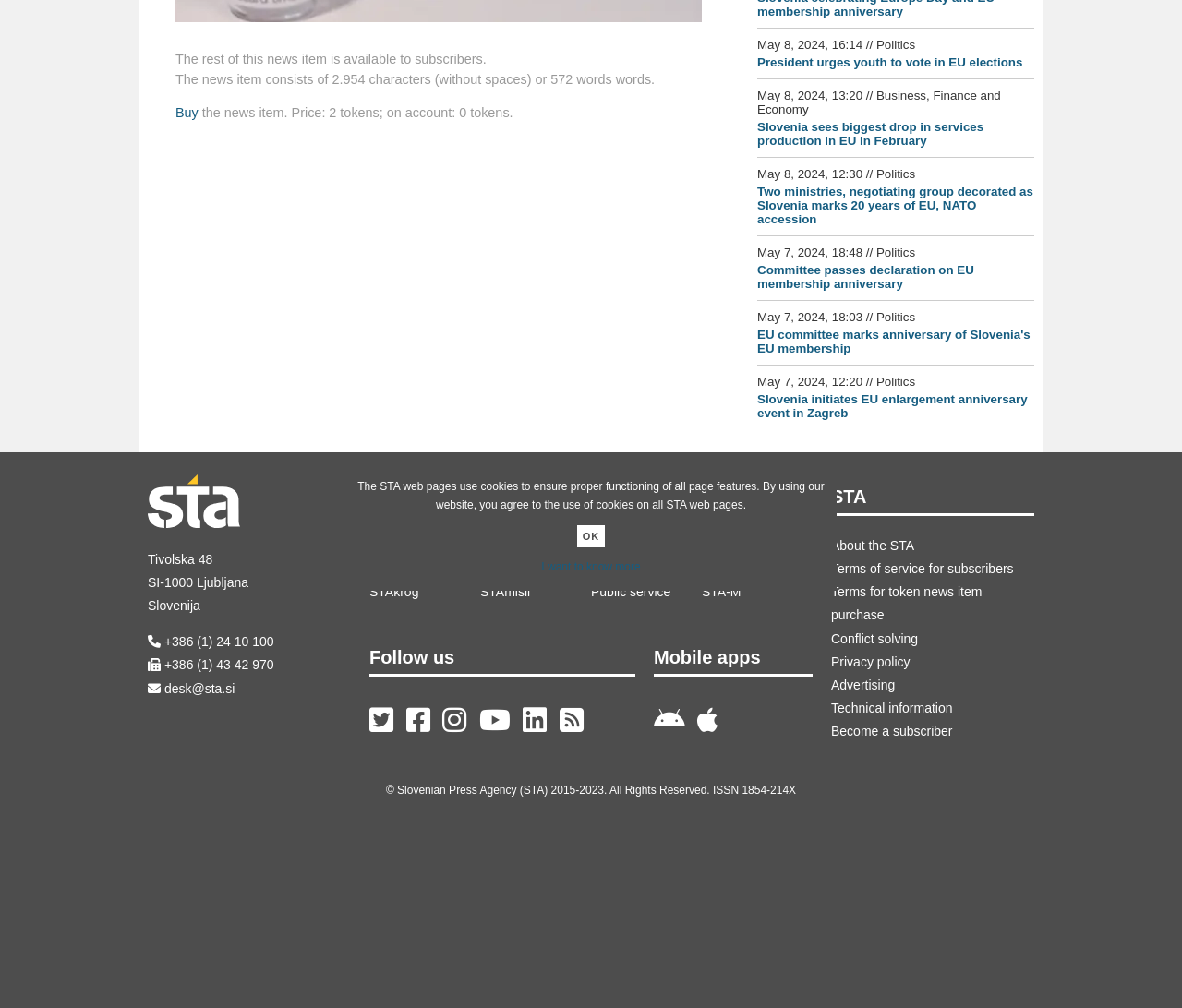Using the description "STA-M", predict the bounding box of the relevant HTML element.

[0.594, 0.67, 0.688, 0.693]